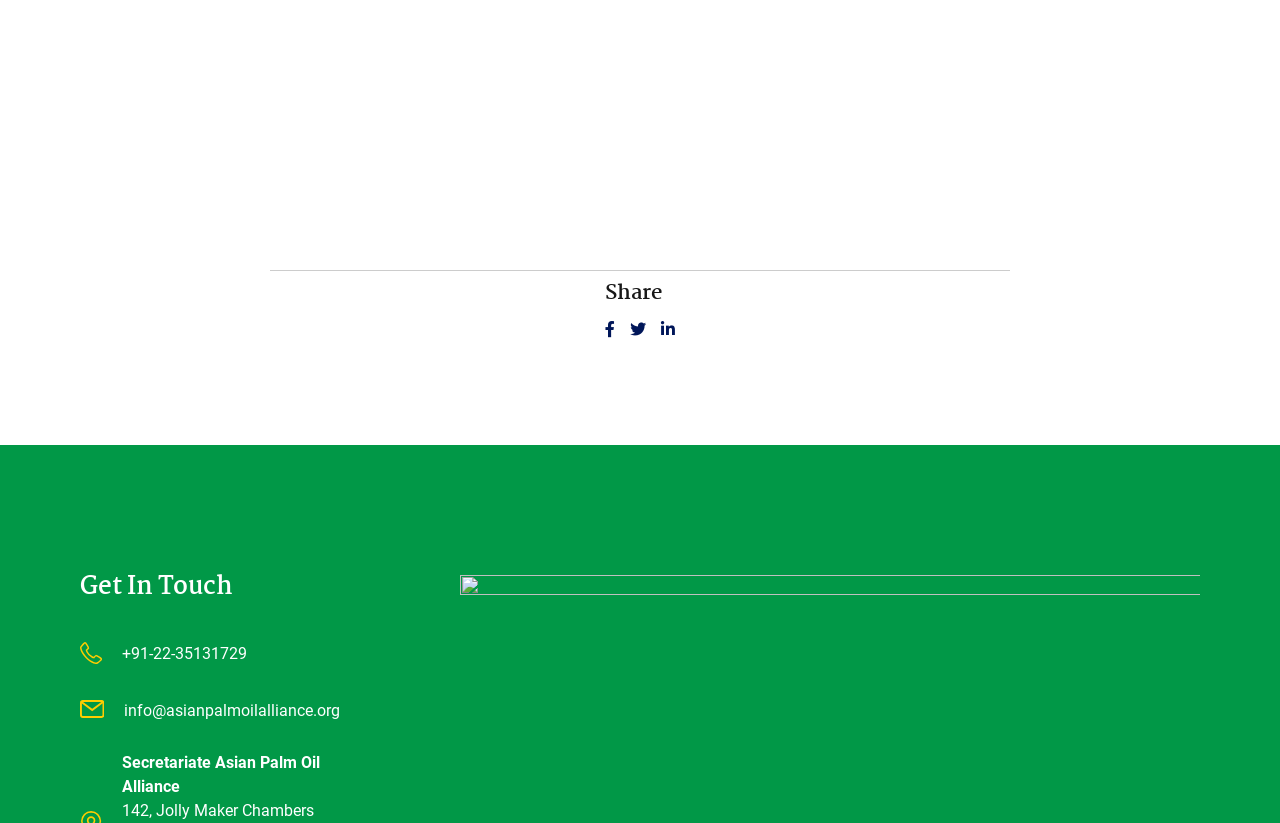Determine the bounding box coordinates in the format (top-left x, top-left y, bottom-right x, bottom-right y). Ensure all values are floating point numbers between 0 and 1. Identify the bounding box of the UI element described by: title="Share on Facebook"

[0.473, 0.389, 0.492, 0.413]